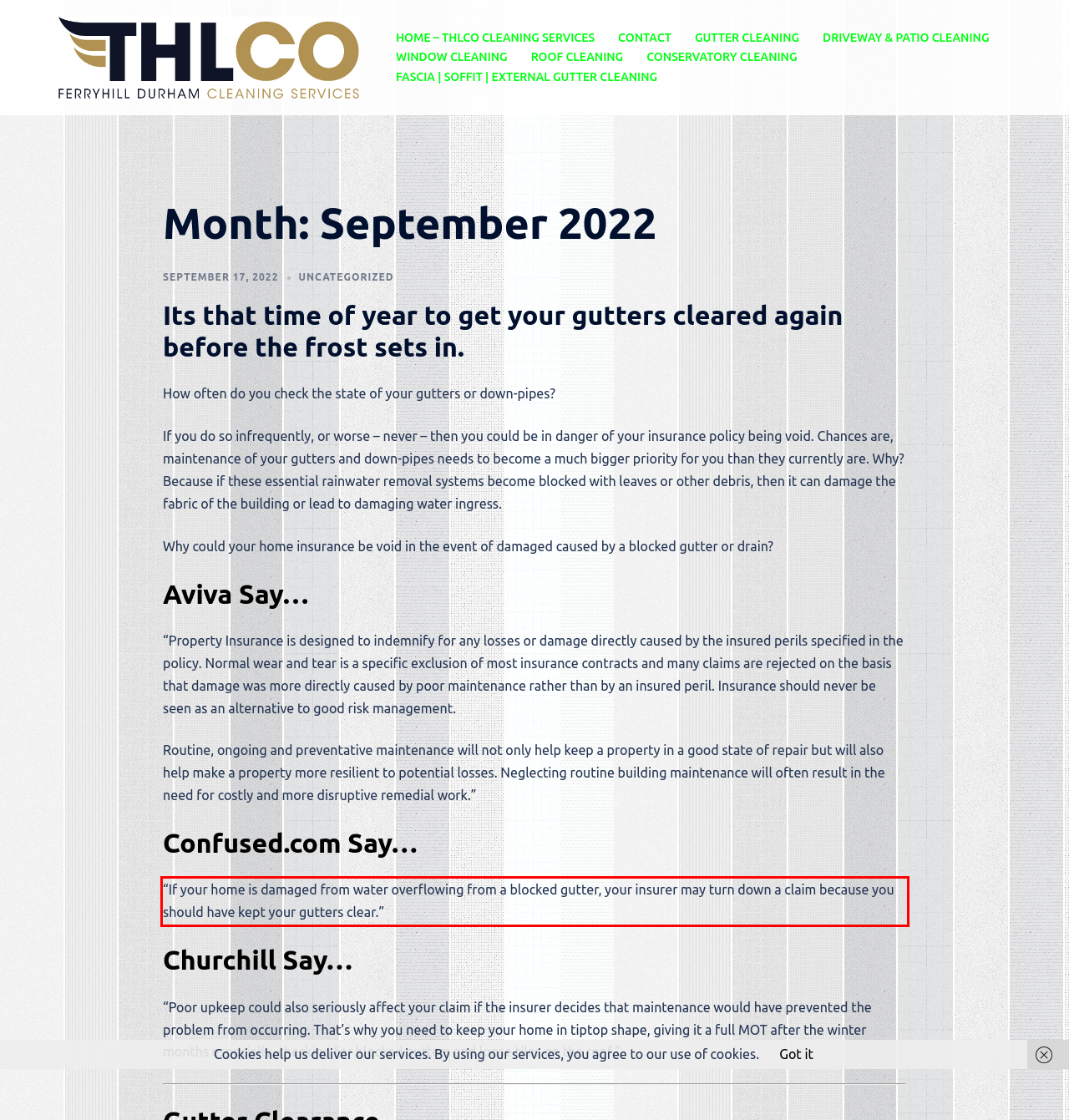Using OCR, extract the text content found within the red bounding box in the given webpage screenshot.

“If your home is damaged from water overflowing from a blocked gutter, your insurer may turn down a claim because you should have kept your gutters clear.”